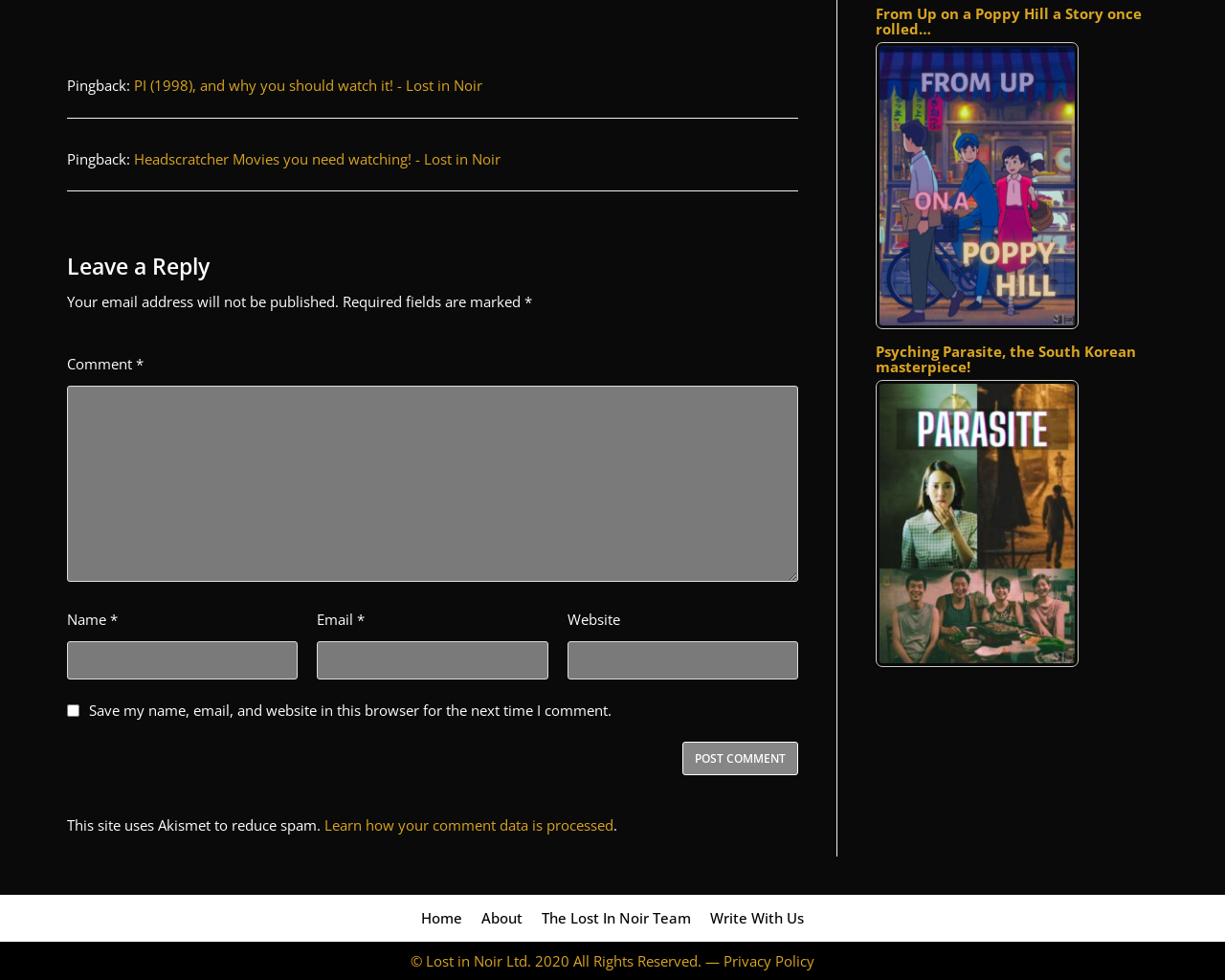Please identify the bounding box coordinates of the region to click in order to complete the task: "Click the 'Previous post' link". The coordinates must be four float numbers between 0 and 1, specified as [left, top, right, bottom].

None